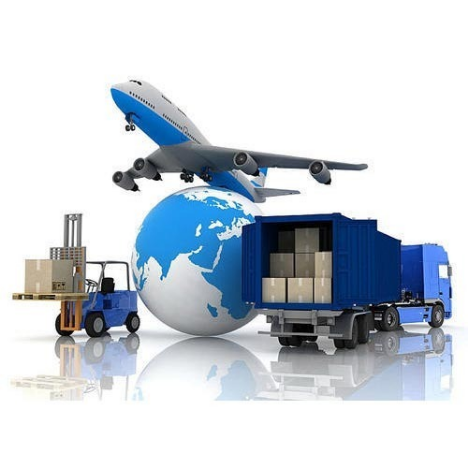Use a single word or phrase to answer the question: What mode of transport is ascending above?

An airplane